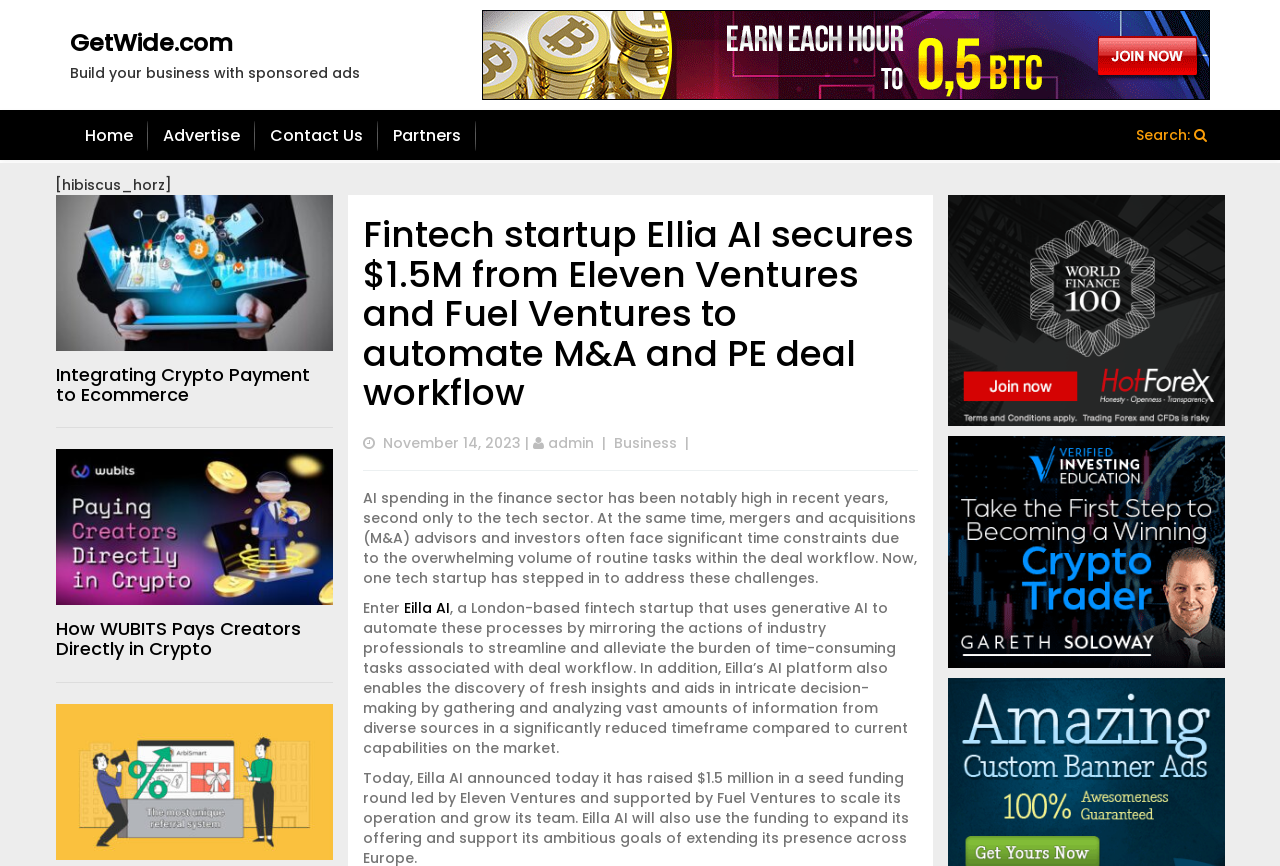Pinpoint the bounding box coordinates of the area that must be clicked to complete this instruction: "Learn more about Ellia AI".

[0.283, 0.69, 0.351, 0.714]